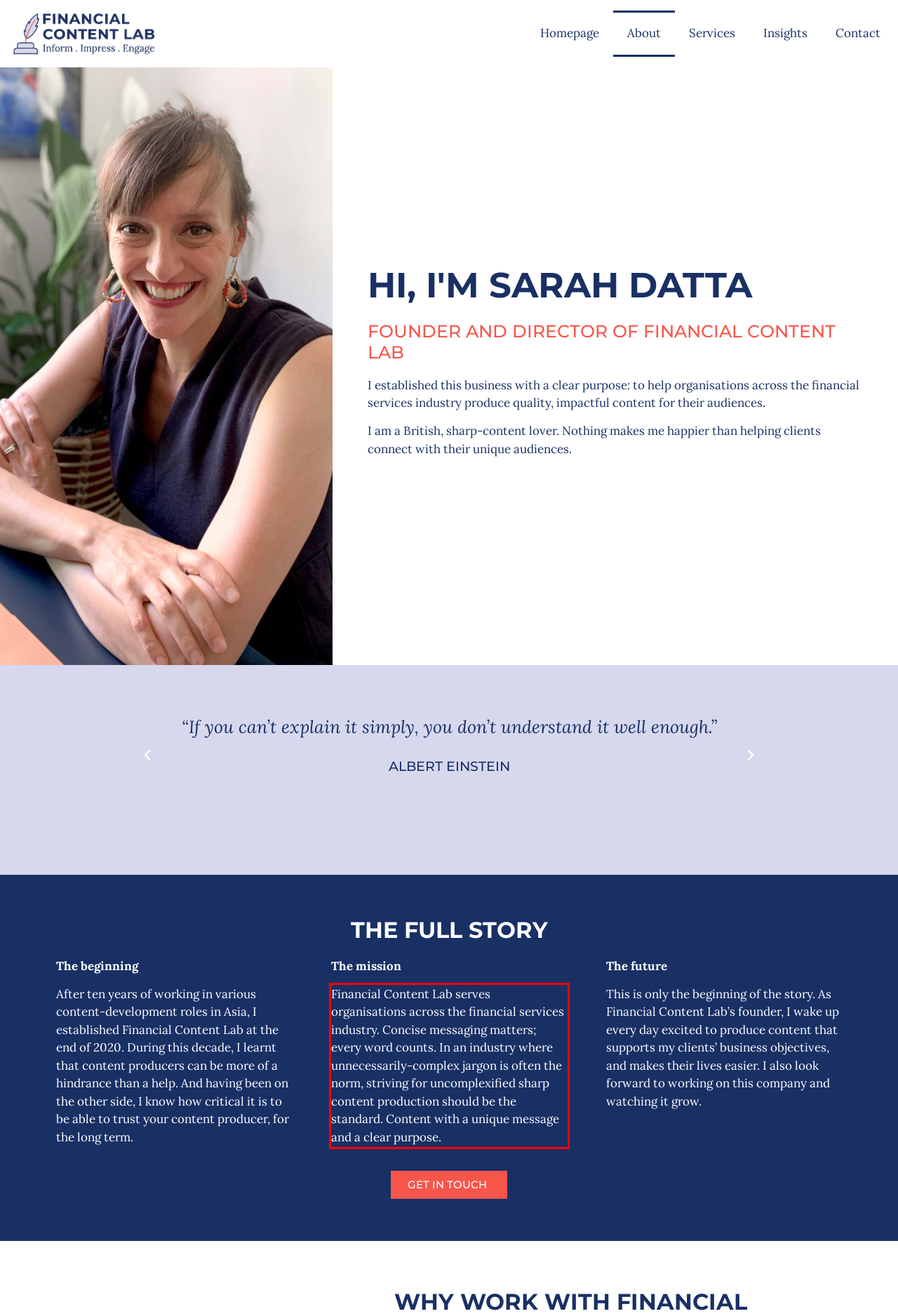Using the provided screenshot of a webpage, recognize and generate the text found within the red rectangle bounding box.

Financial Content Lab serves organisations across the financial services industry. Concise messaging matters; every word counts. In an industry where unnecessarily-complex jargon is often the norm, striving for uncomplexified sharp content production should be the standard. Content with a unique message and a clear purpose.